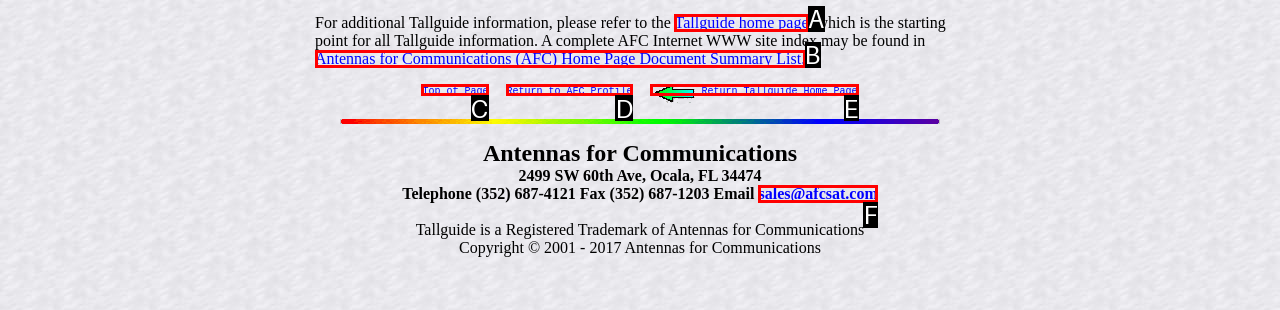Identify the HTML element that matches the description: Return Tallguide Home Page. Provide the letter of the correct option from the choices.

E